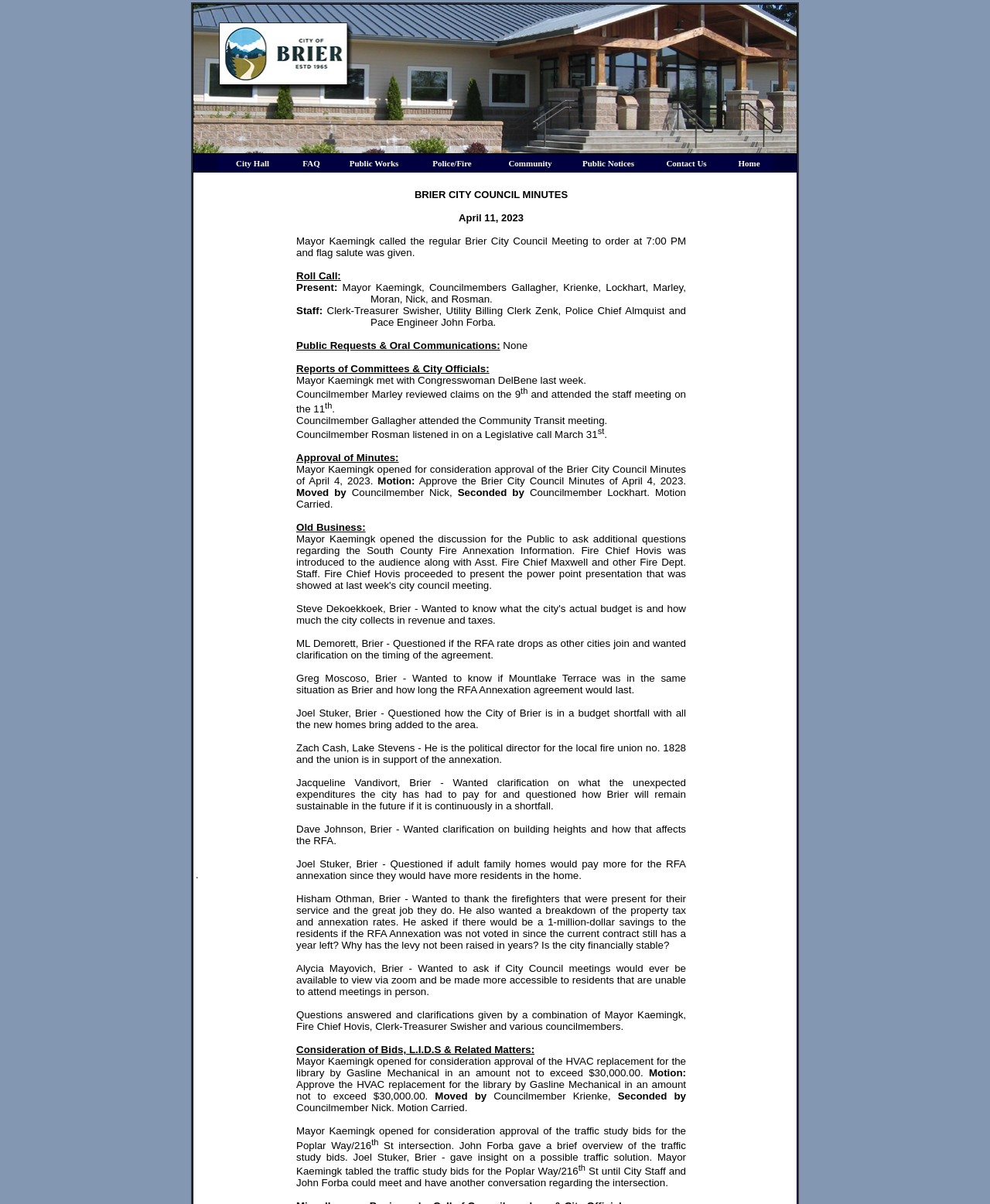Respond to the following question using a concise word or phrase: 
How many councilmembers are present at the meeting?

7